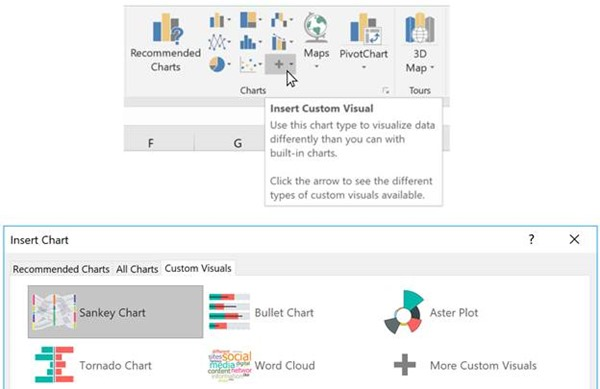Offer a detailed narrative of what is shown in the image.

The image illustrates a user interface from Microsoft Excel highlighting the process of inserting custom visuals into data presentations. The top section displays a toolbar featuring various chart options, including "Recommended Charts," "Charts," "Maps," "PivotChart," and "3D Map." The pointer hovers over the "Insert Custom Visual" option, accompanied by a tooltip explaining that this feature allows users to visualize data in unique ways beyond conventional chart types. 

Below the toolbar, the "Insert Chart" dialog box reveals a selection of custom visual types. Among them are a "Sankey Chart," "Bullet Chart," "Aster Plot," and "Word Cloud," showcasing the diverse visualization options available. This interface emphasizes the capabilities of Power BI and Excel to enhance data analysis and presentation through customizable visual features.